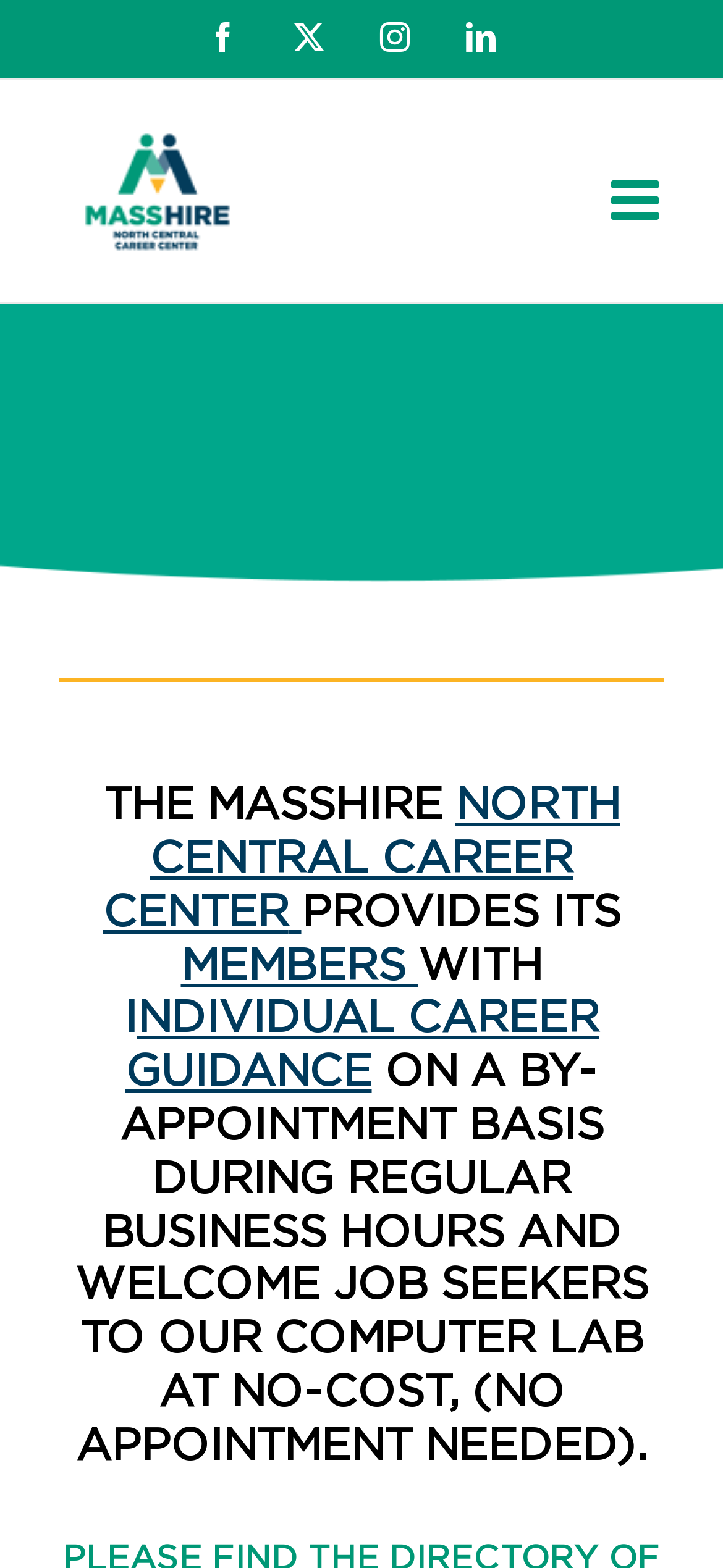Can you find the bounding box coordinates for the element to click on to achieve the instruction: "Toggle mobile menu"?

[0.845, 0.11, 0.923, 0.146]